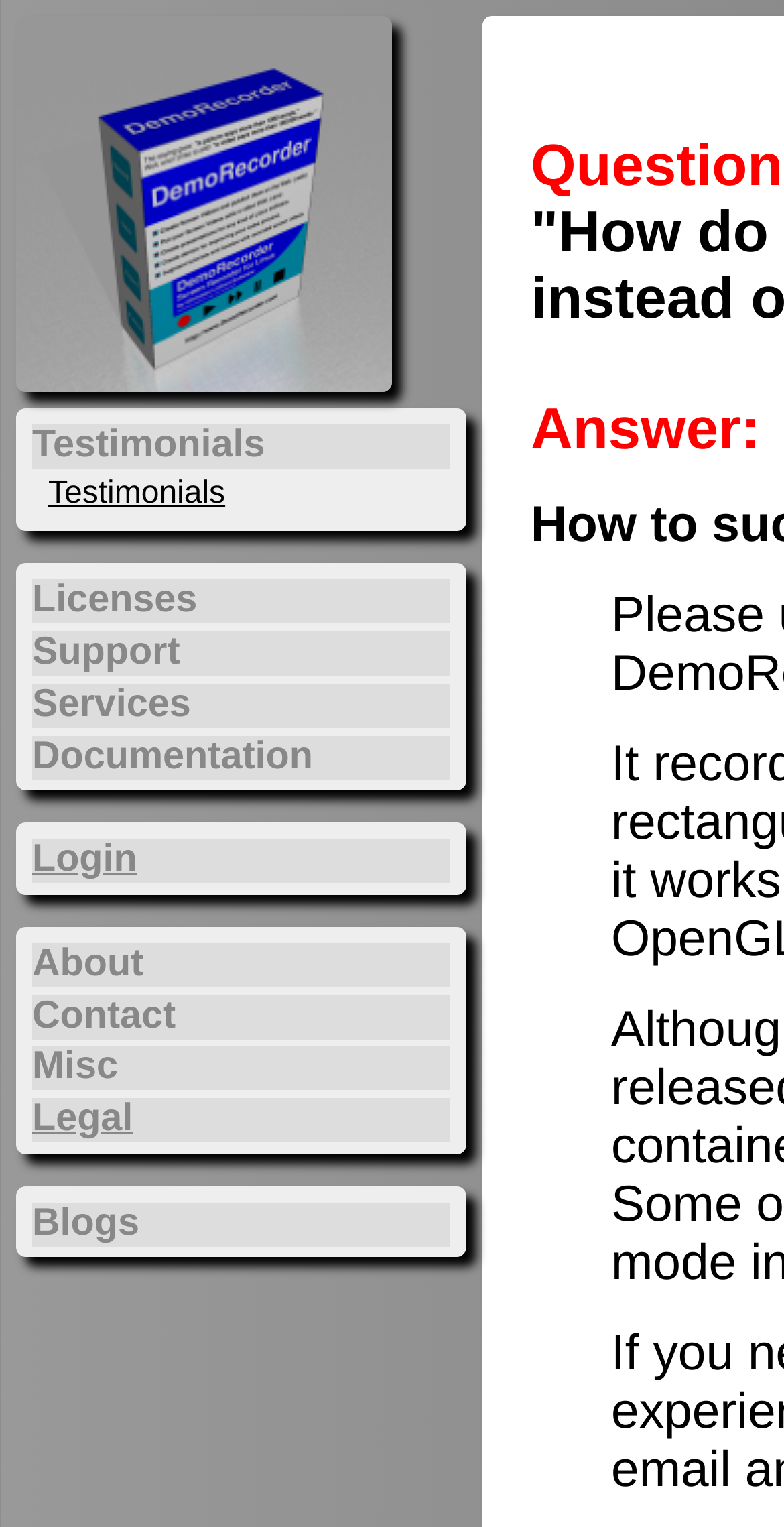Highlight the bounding box coordinates of the element that should be clicked to carry out the following instruction: "click DemoRecorder Box". The coordinates must be given as four float numbers ranging from 0 to 1, i.e., [left, top, right, bottom].

[0.021, 0.24, 0.5, 0.262]